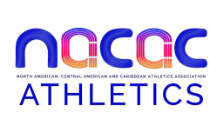Explain what the image portrays in a detailed manner.

The image features the logo of the North American, Central American, and Caribbean Athletics Association (NACAC). The design prominently displays the acronym "NACAC" in stylized letters that transition from a vibrant pink to a deep blue. Below the acronym, the word "ATHLETICS" is presented in a bold, blue font, reinforcing the organization's focus on athletics in the region. This logo is an important emblem representing NACAC's commitment to promoting athletics across North America, Central America, and the Caribbean, and it might be used in conjunction with events and initiatives related to the sport.